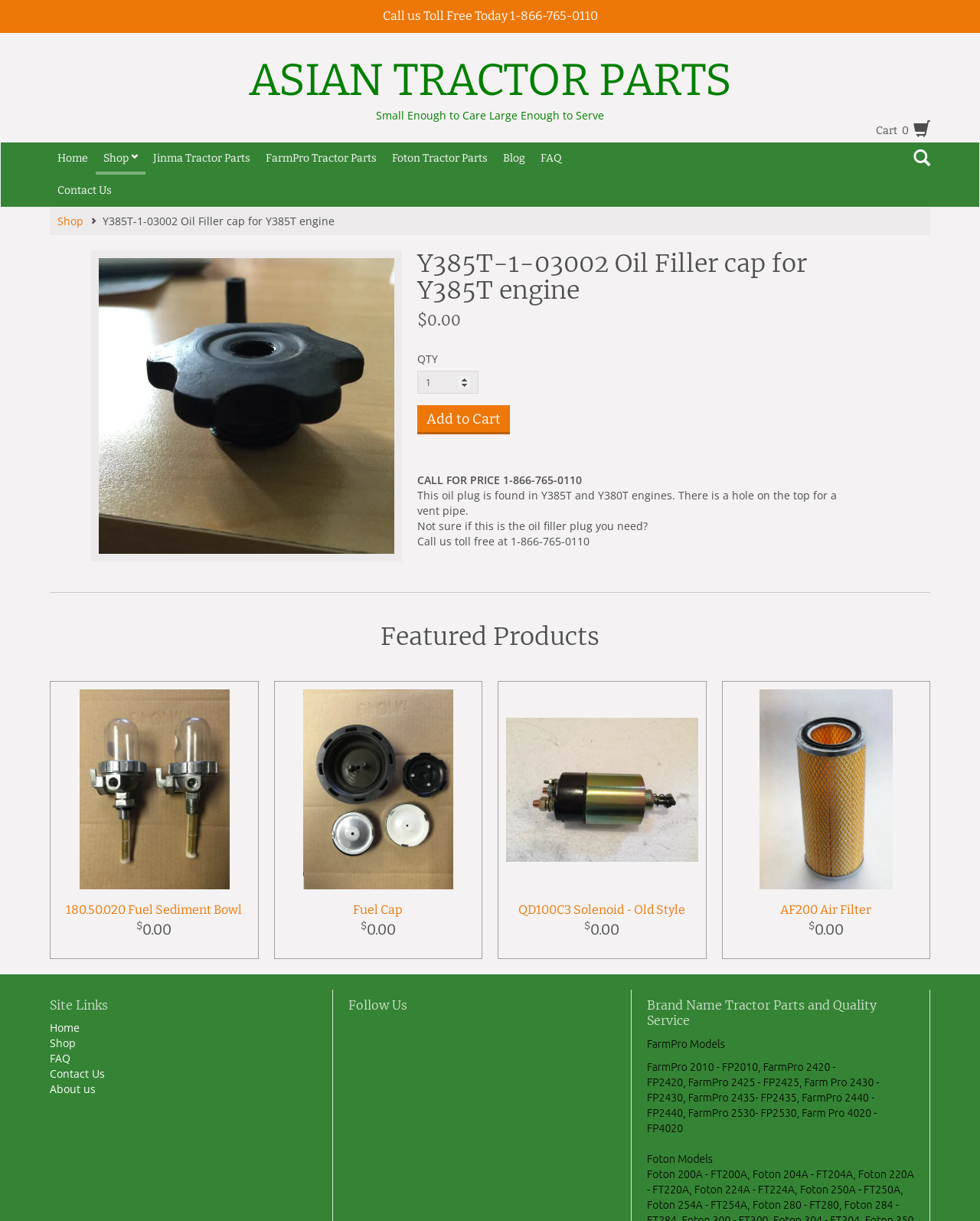Please identify the bounding box coordinates of the element I should click to complete this instruction: 'Add to Cart'. The coordinates should be given as four float numbers between 0 and 1, like this: [left, top, right, bottom].

[0.426, 0.332, 0.52, 0.356]